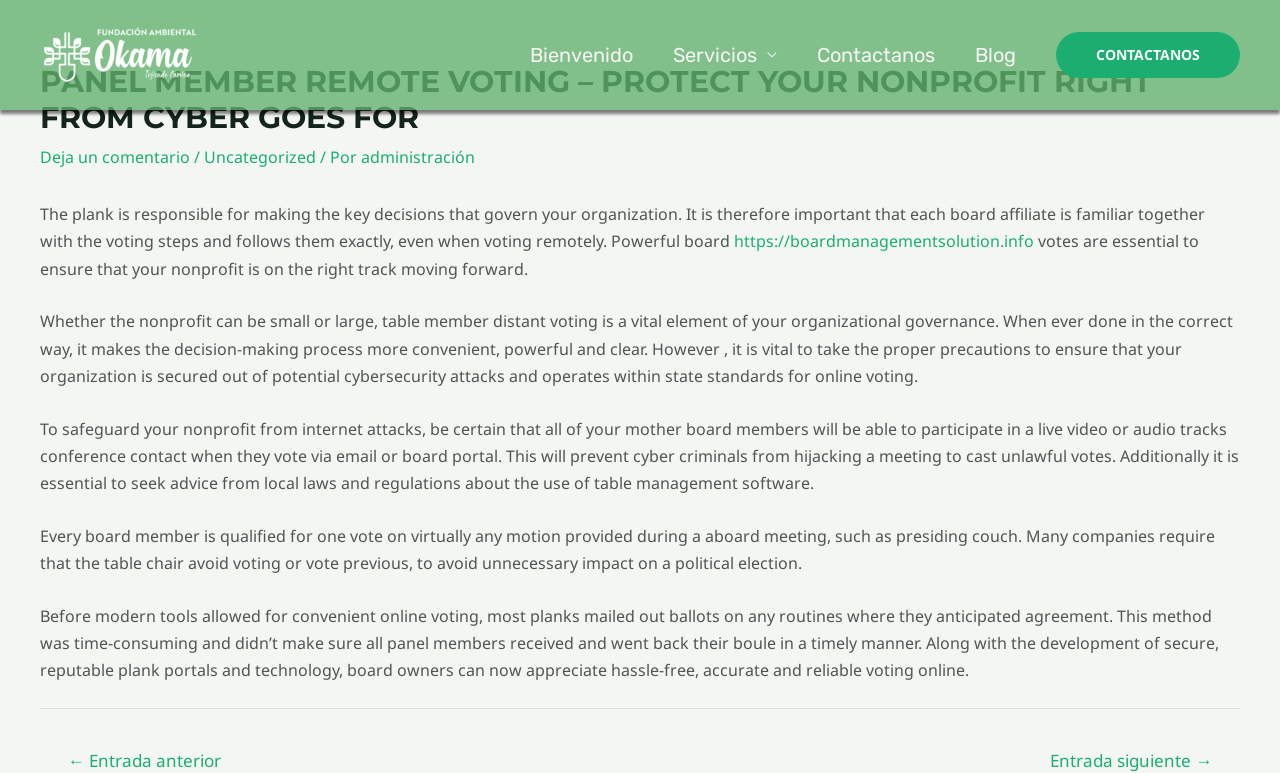Can you specify the bounding box coordinates of the area that needs to be clicked to fulfill the following instruction: "Click on the 'Outdoor Adventure' link"?

[0.031, 0.055, 0.155, 0.083]